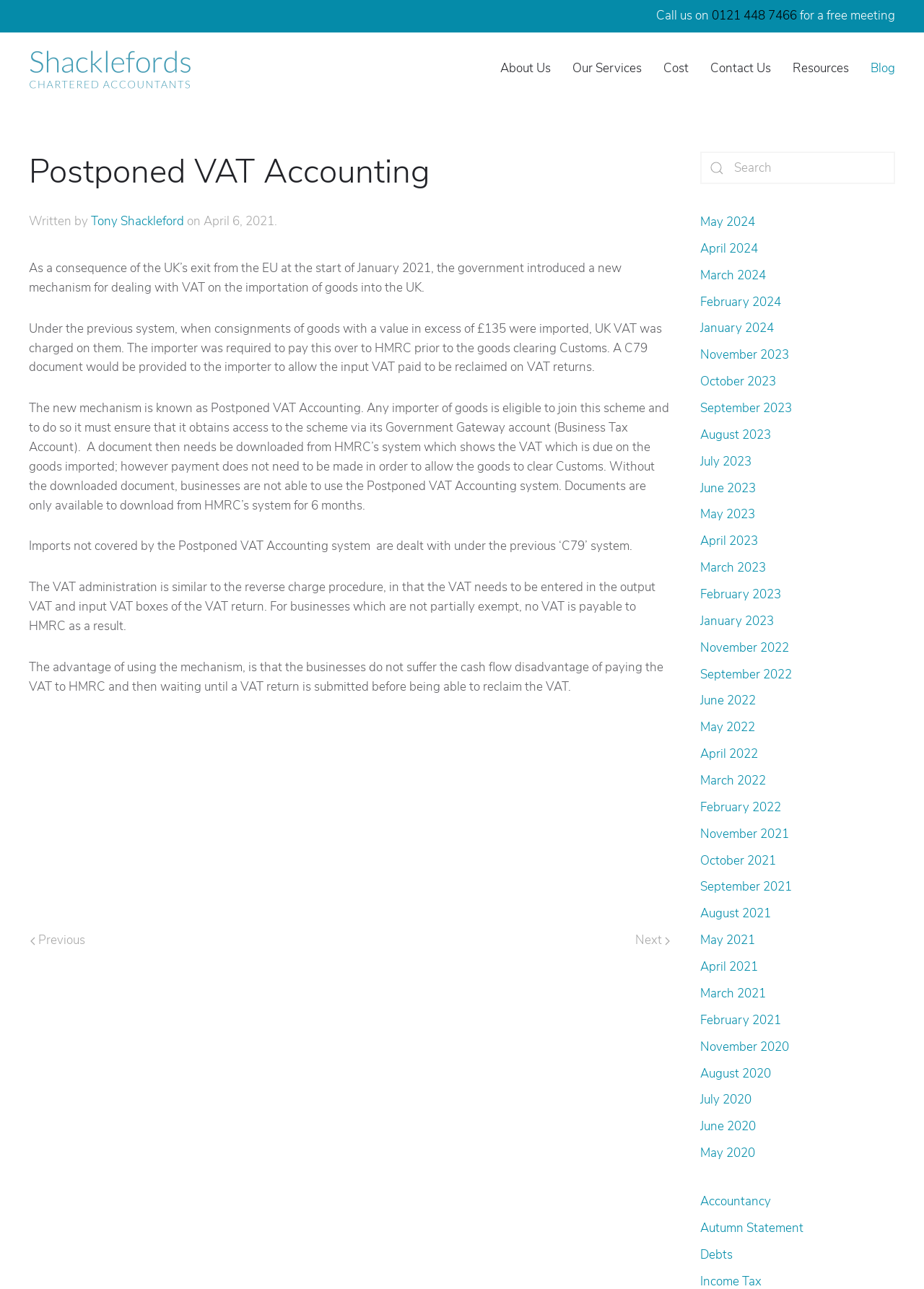Find the bounding box coordinates of the clickable area that will achieve the following instruction: "View 'Our Services'".

[0.62, 0.025, 0.695, 0.081]